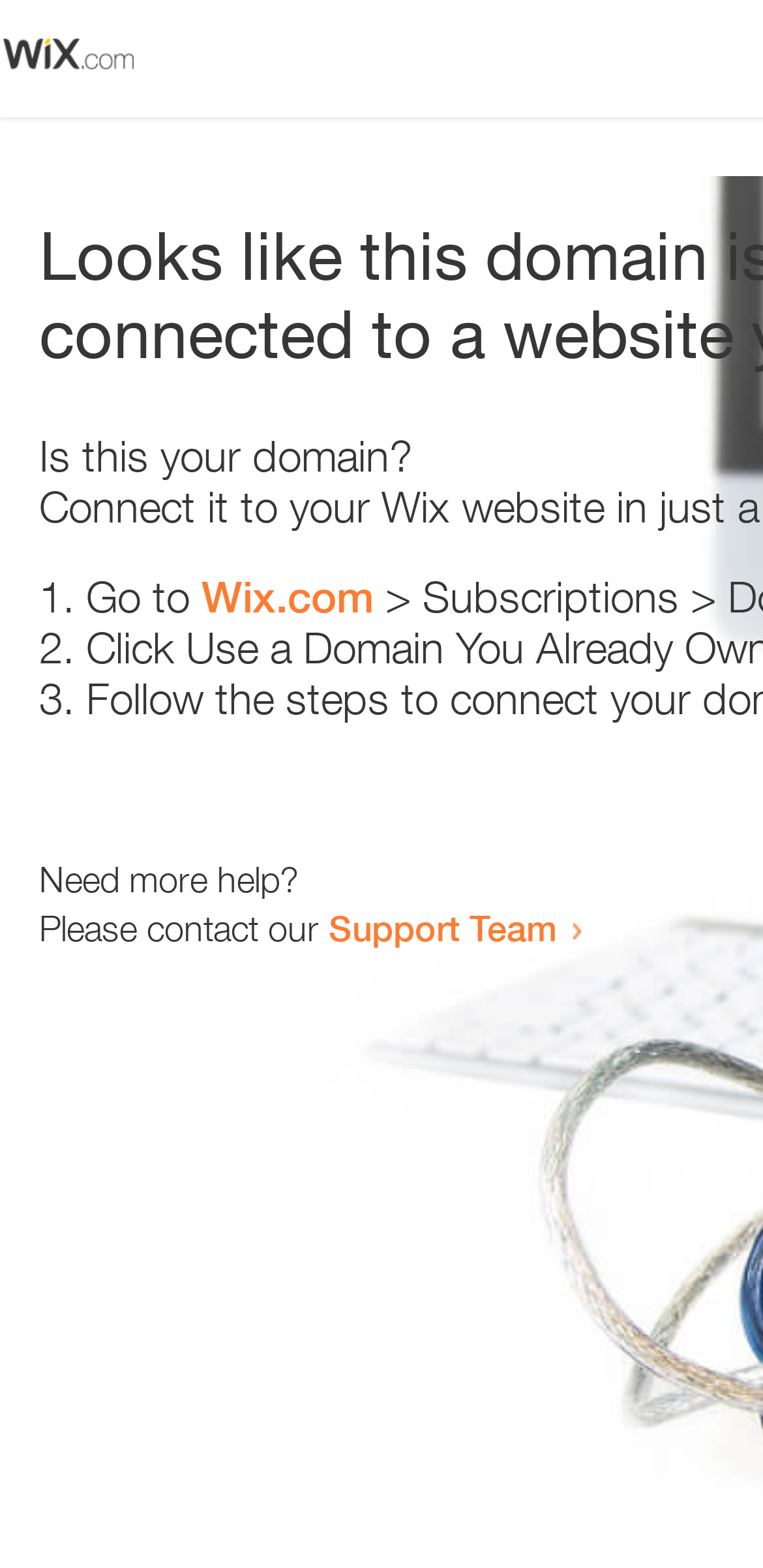How many list markers are there?
Use the image to answer the question with a single word or phrase.

3